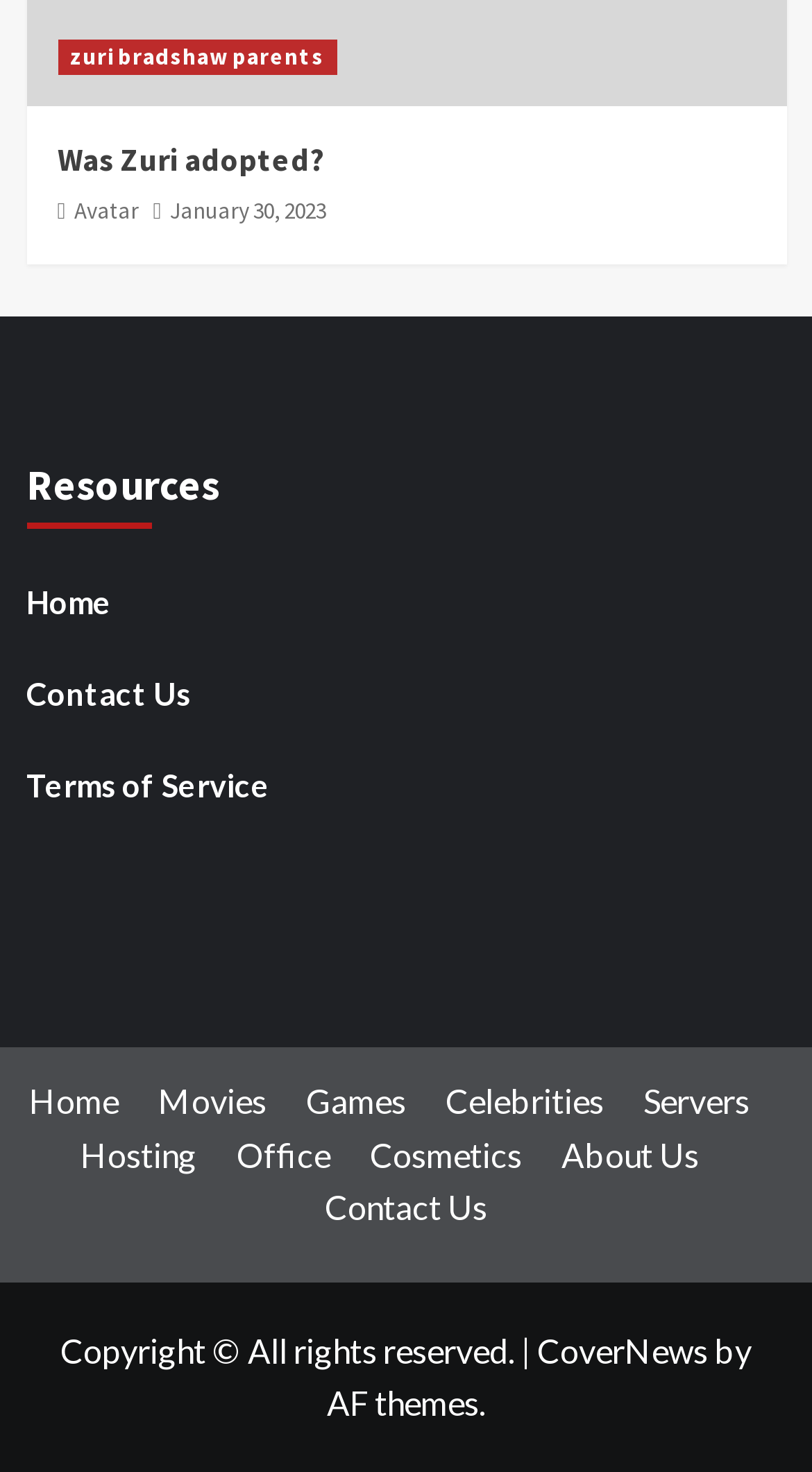What is the name of the website?
Please give a detailed and elaborate explanation in response to the question.

The name of the website can be determined by looking at the link with the text 'CoverNews' at the bottom of the page, which suggests that this is the name of the website.